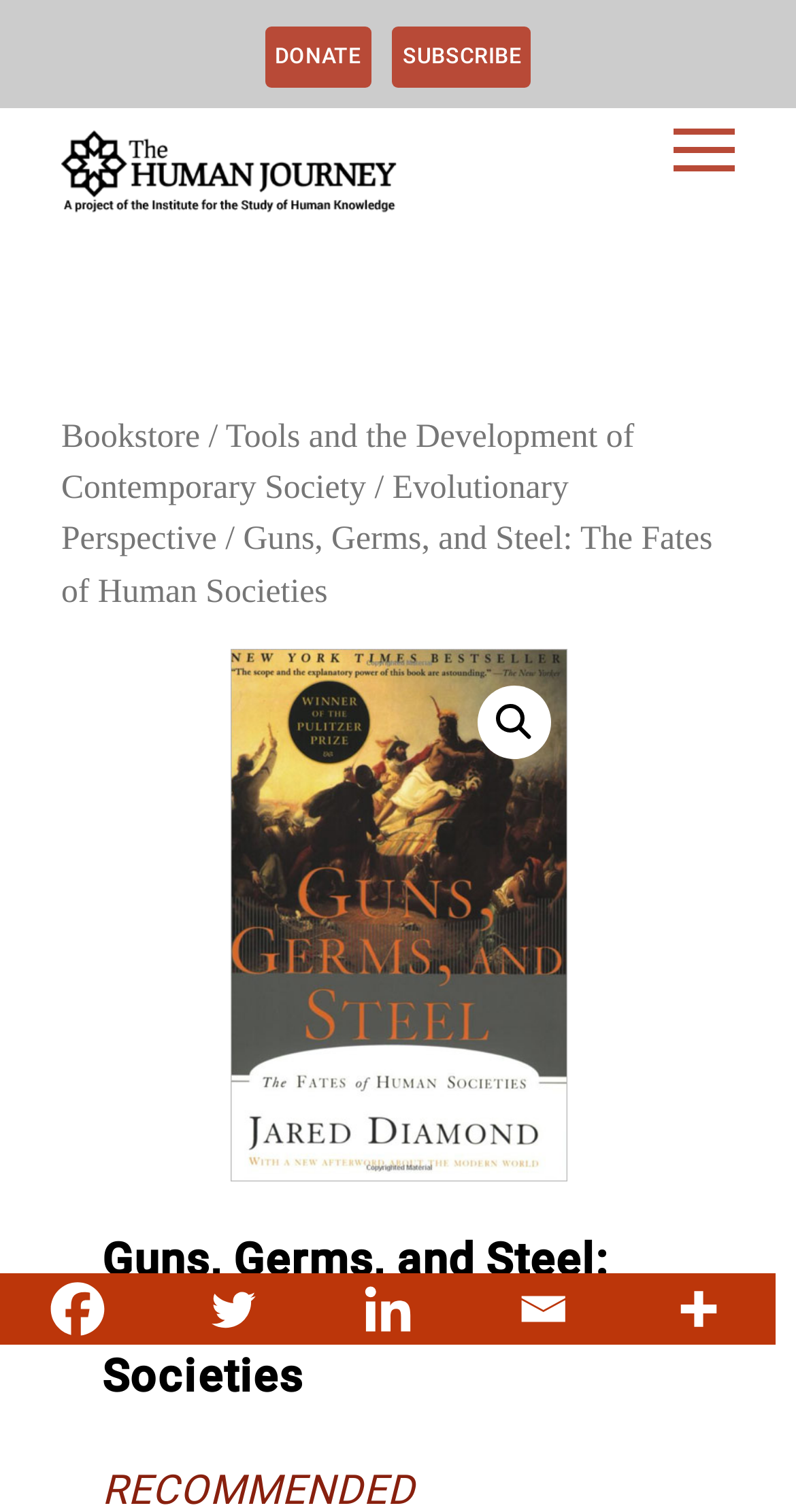Could you specify the bounding box coordinates for the clickable section to complete the following instruction: "Navigate to the bookstore"?

[0.077, 0.275, 0.251, 0.301]